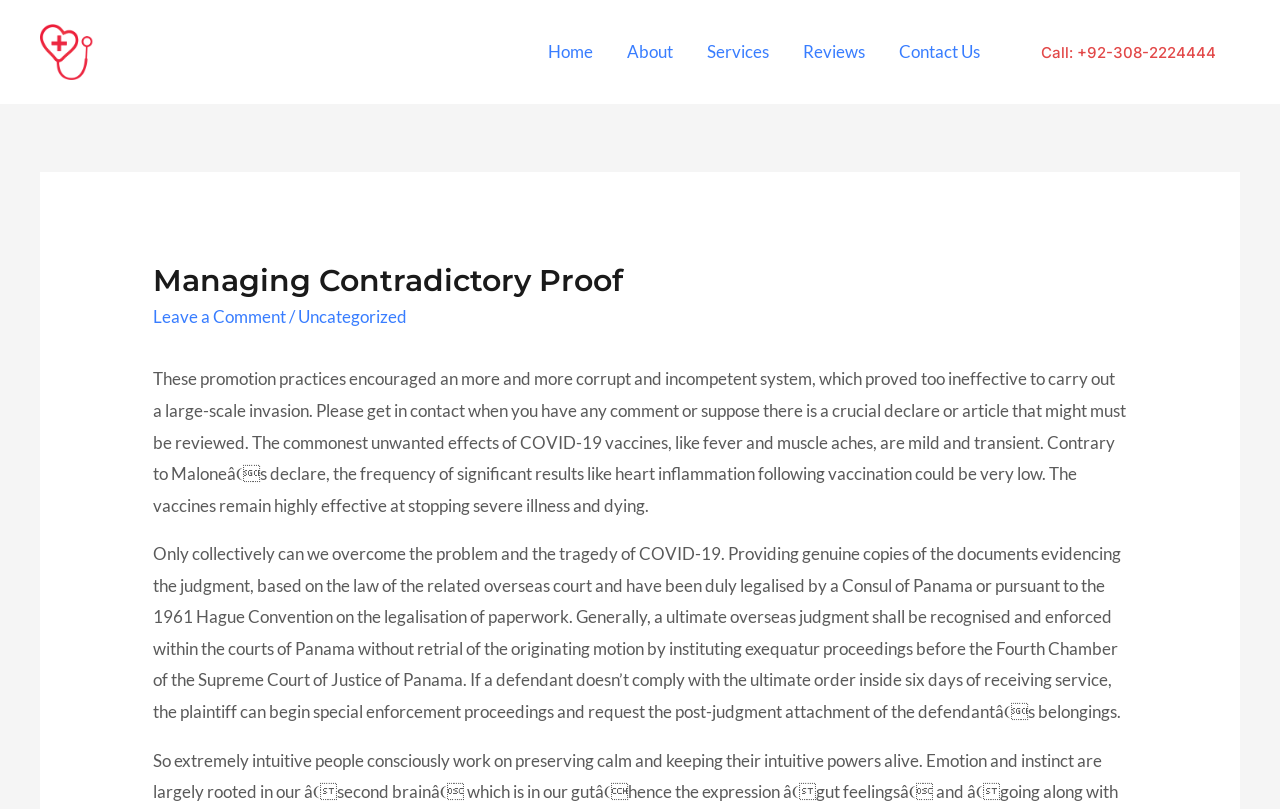Locate the bounding box for the described UI element: "Call: +92-308-2224444". Ensure the coordinates are four float numbers between 0 and 1, formatted as [left, top, right, bottom].

[0.795, 0.035, 0.969, 0.093]